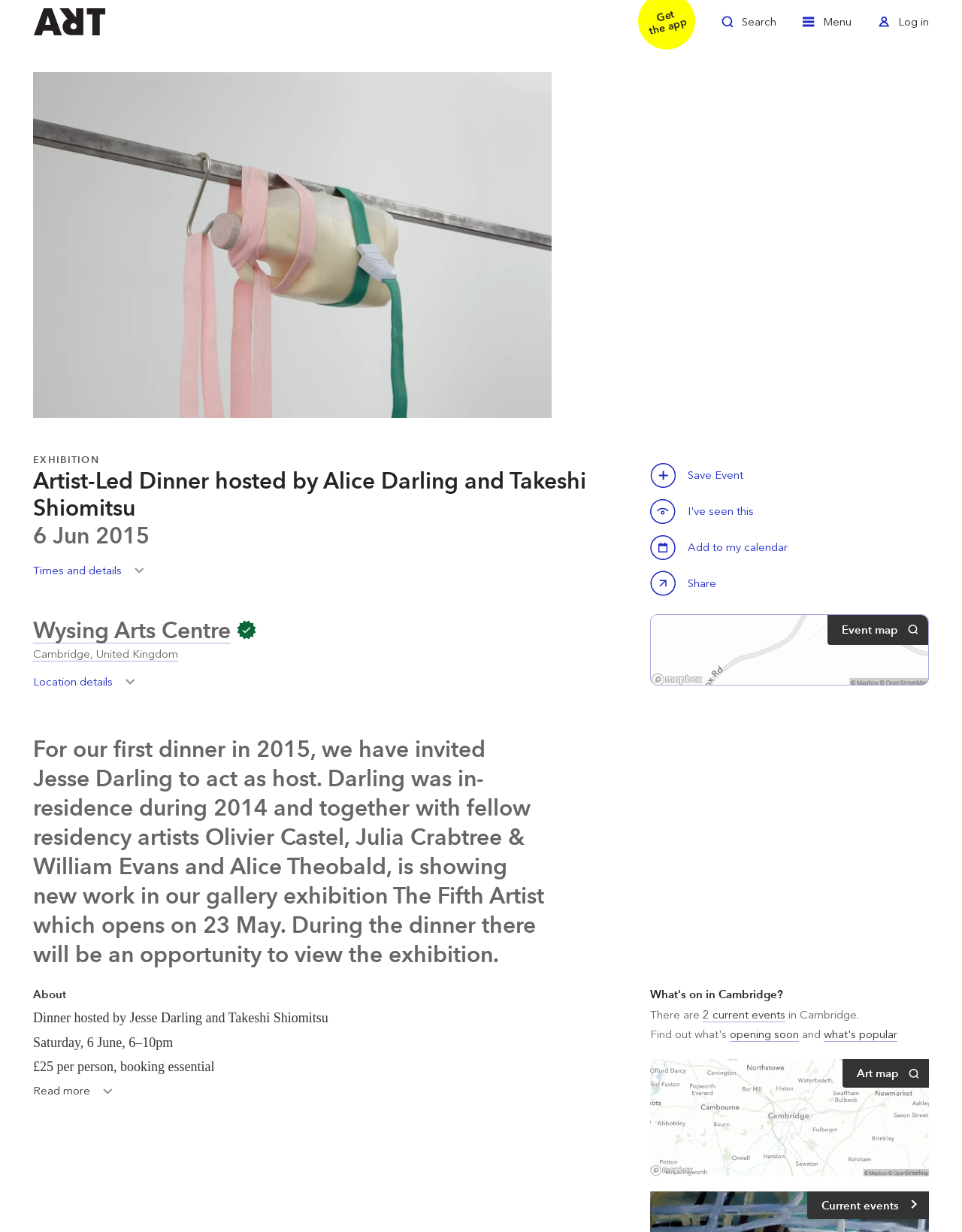Please provide a one-word or short phrase answer to the question:
What is the purpose of the 'Save this event' button?

To save the event